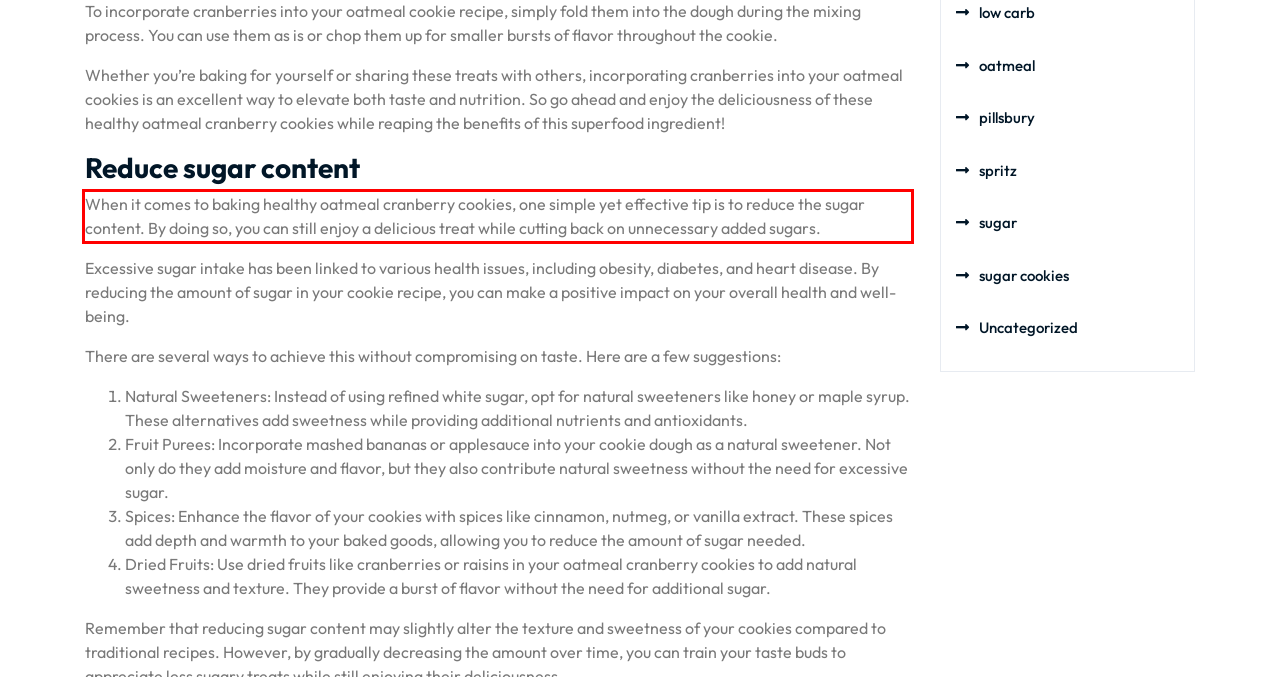You have a screenshot of a webpage with a red bounding box. Identify and extract the text content located inside the red bounding box.

When it comes to baking healthy oatmeal cranberry cookies, one simple yet effective tip is to reduce the sugar content. By doing so, you can still enjoy a delicious treat while cutting back on unnecessary added sugars.